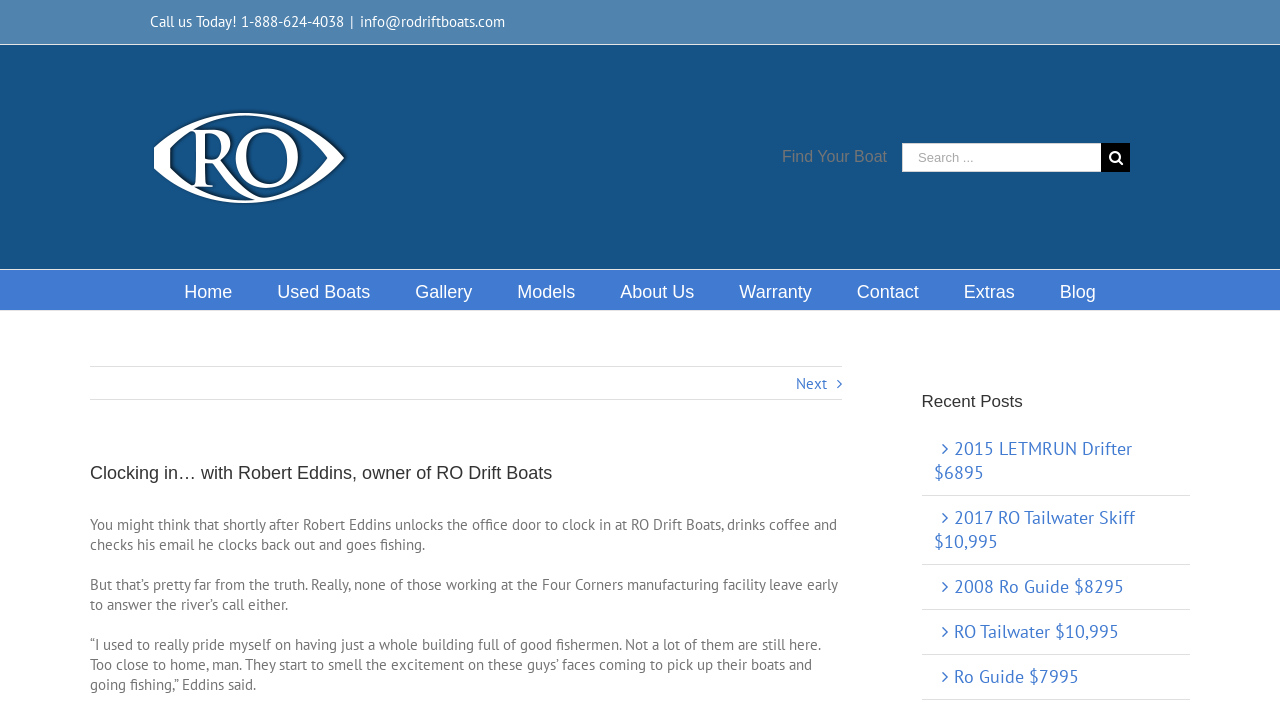Determine the bounding box coordinates for the region that must be clicked to execute the following instruction: "Search for boats".

[0.705, 0.202, 0.883, 0.243]